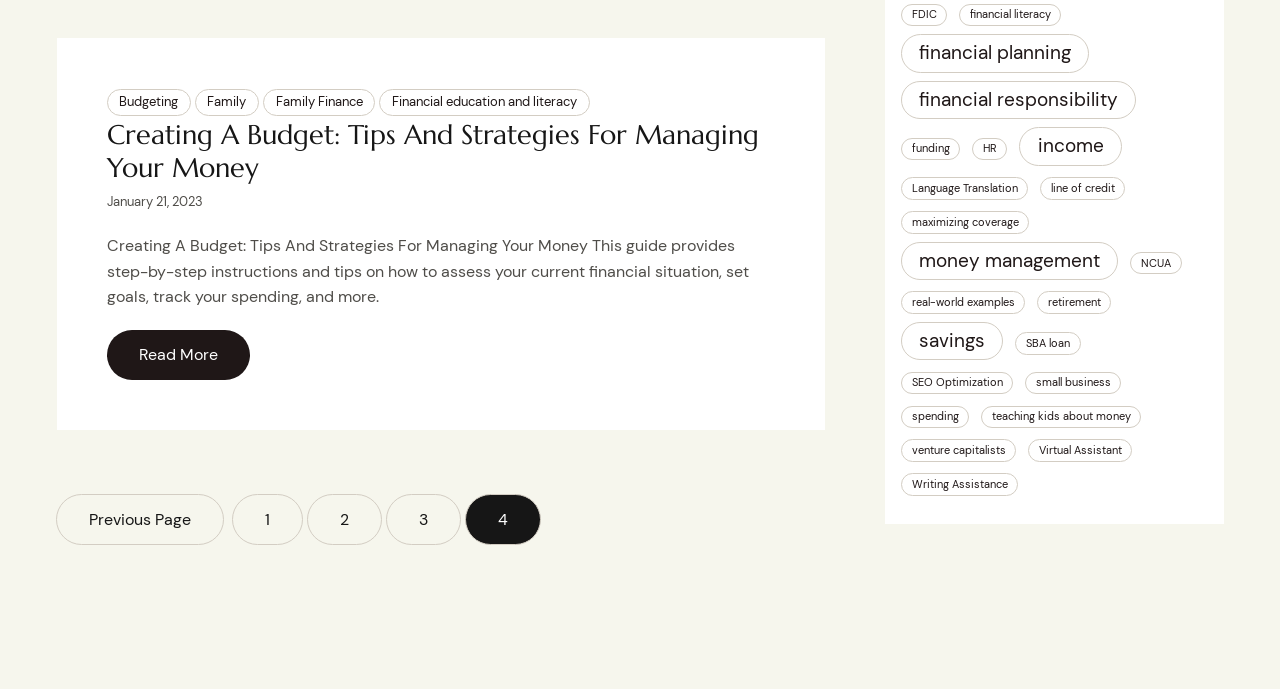Locate the bounding box coordinates of the clickable region necessary to complete the following instruction: "View 'Financial planning' resources". Provide the coordinates in the format of four float numbers between 0 and 1, i.e., [left, top, right, bottom].

[0.704, 0.05, 0.851, 0.106]